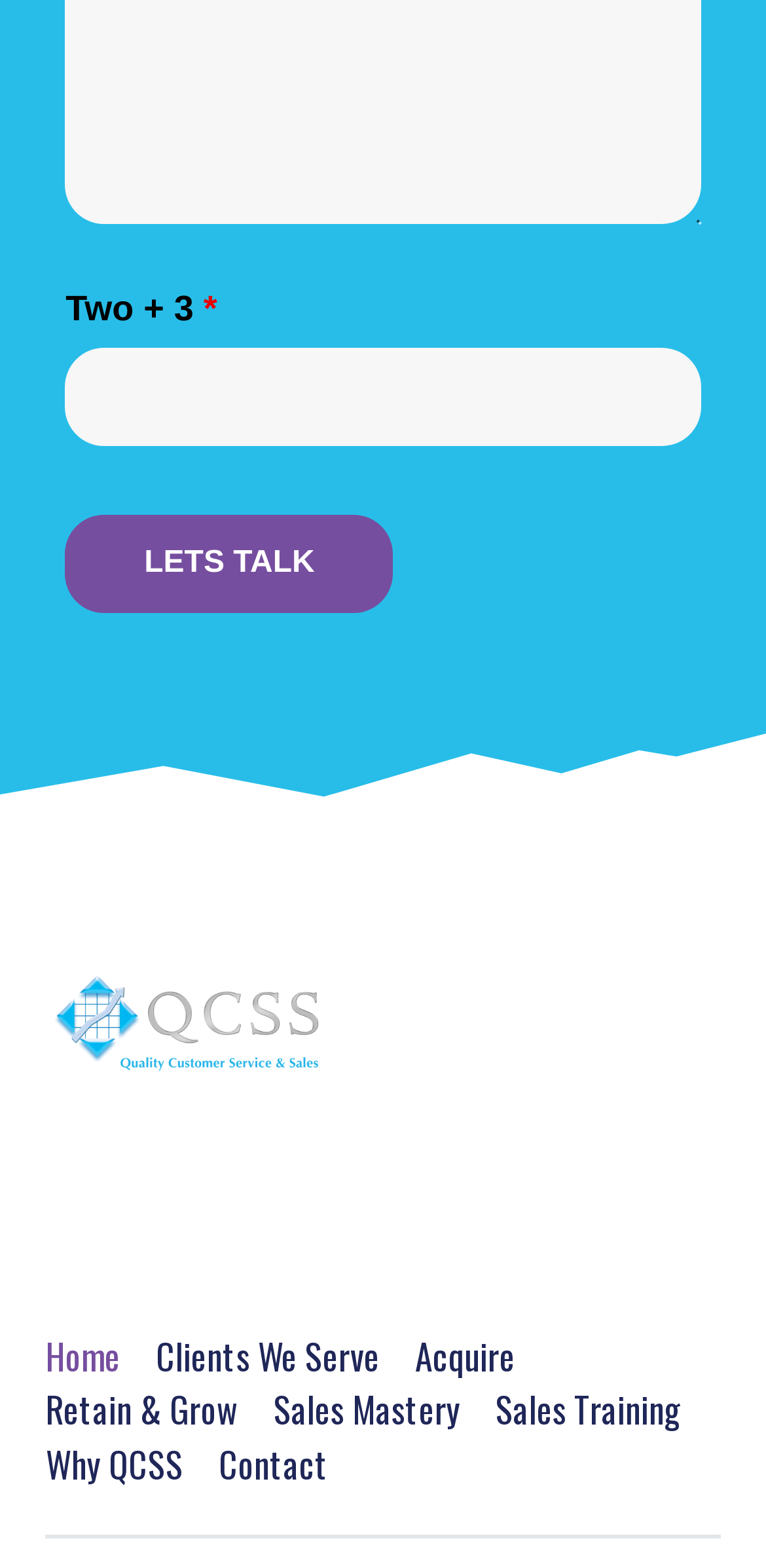Can you determine the bounding box coordinates of the area that needs to be clicked to fulfill the following instruction: "Enter a math expression"?

[0.086, 0.222, 0.914, 0.285]